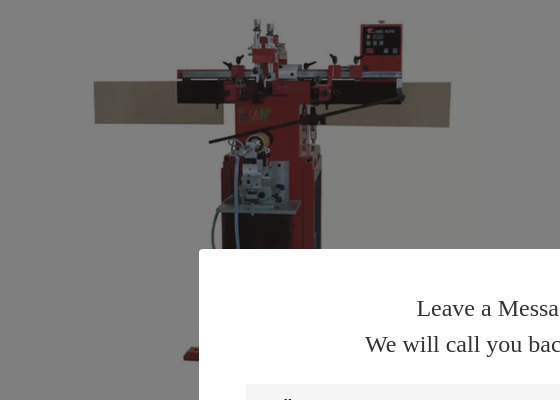Reply to the question with a brief word or phrase: What is the purpose of the message notification?

To encourage user interaction